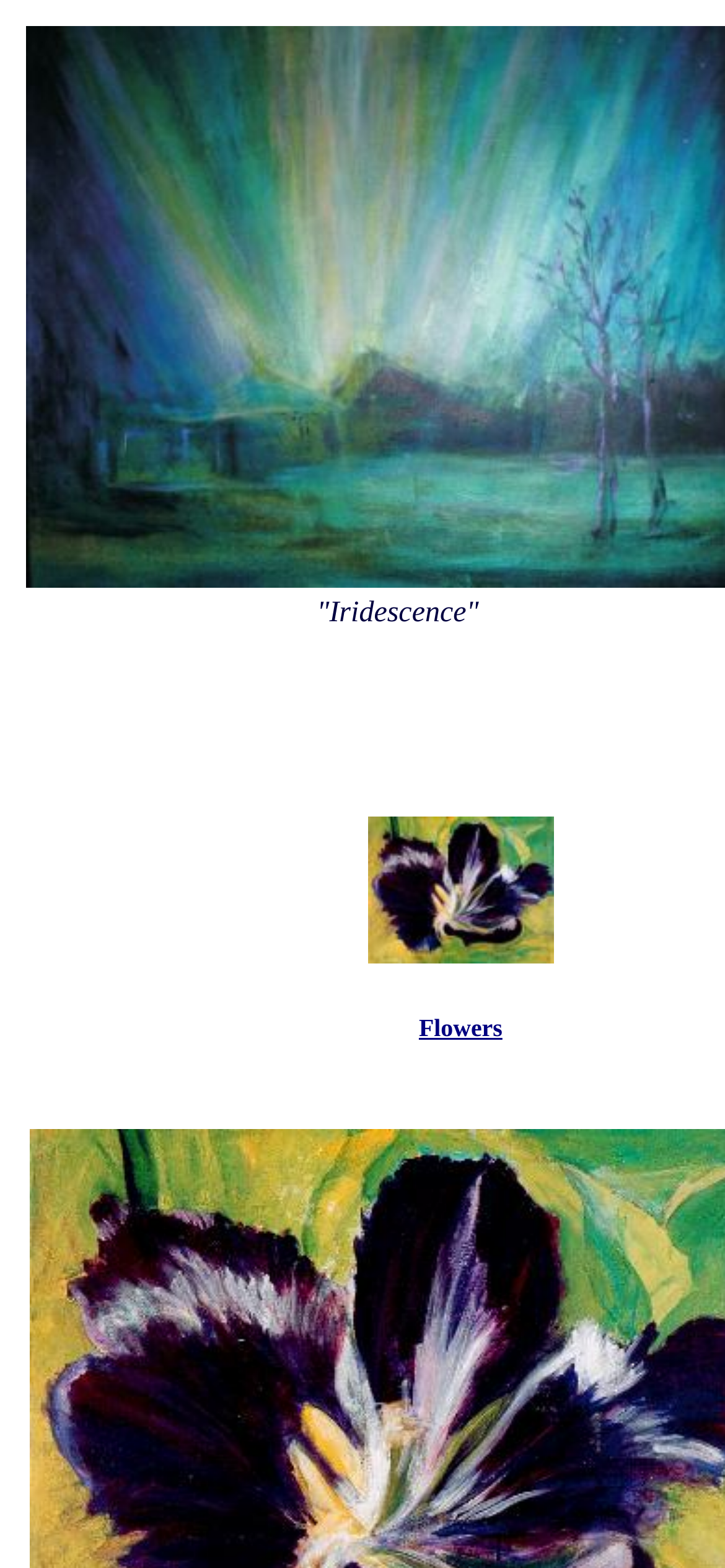Write an exhaustive caption that covers the webpage's main aspects.

The webpage is about Vivien Tytor, an artist. At the top, there is a title "Iridescence" centered on the page. Below the title, there are two table cells side by side, each containing a section about "Flowers". 

In the first cell, there is a link labeled "Flowers" with an image of flowers to its left. The image and the link are aligned vertically and are positioned near the top of the cell. 

In the second cell, there is a heading "Flowers" at the top, followed by a link also labeled "Flowers" below it. The heading and the link are aligned to the left of the cell.